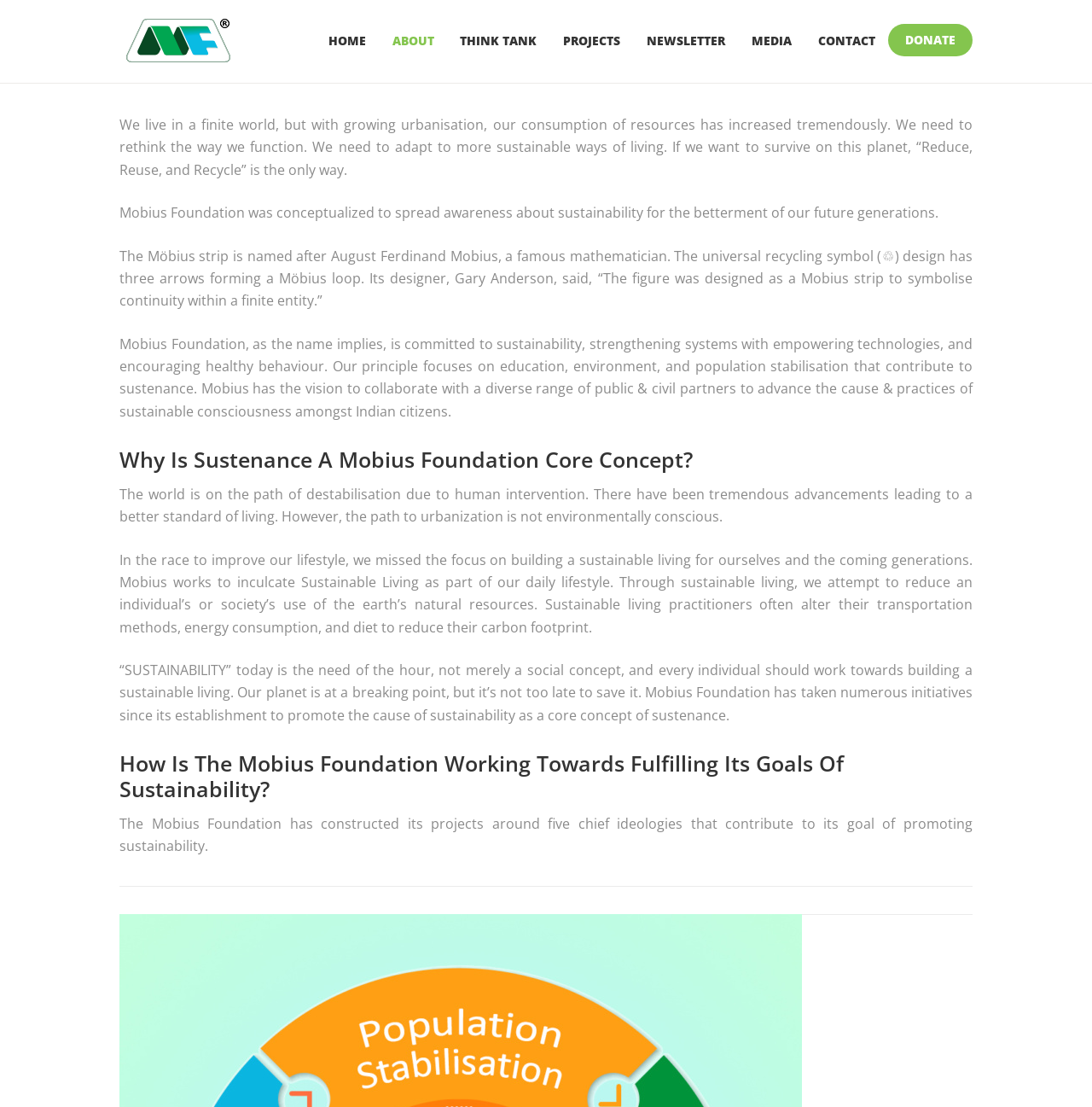What is the universal recycling symbol?
Based on the image, provide your answer in one word or phrase.

♲